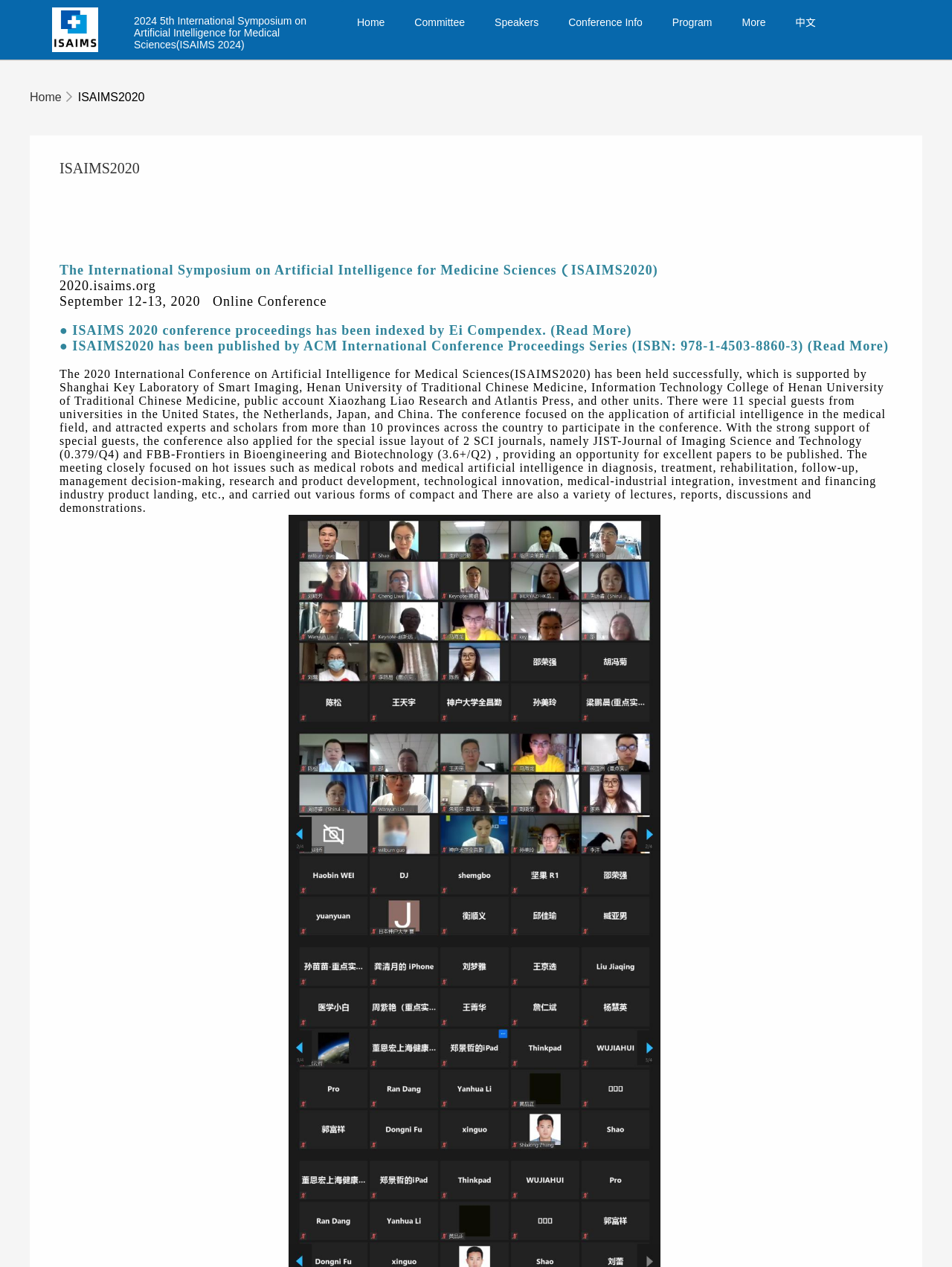Can you find the bounding box coordinates for the element that needs to be clicked to execute this instruction: "Click the logo"? The coordinates should be given as four float numbers between 0 and 1, i.e., [left, top, right, bottom].

[0.055, 0.006, 0.103, 0.041]